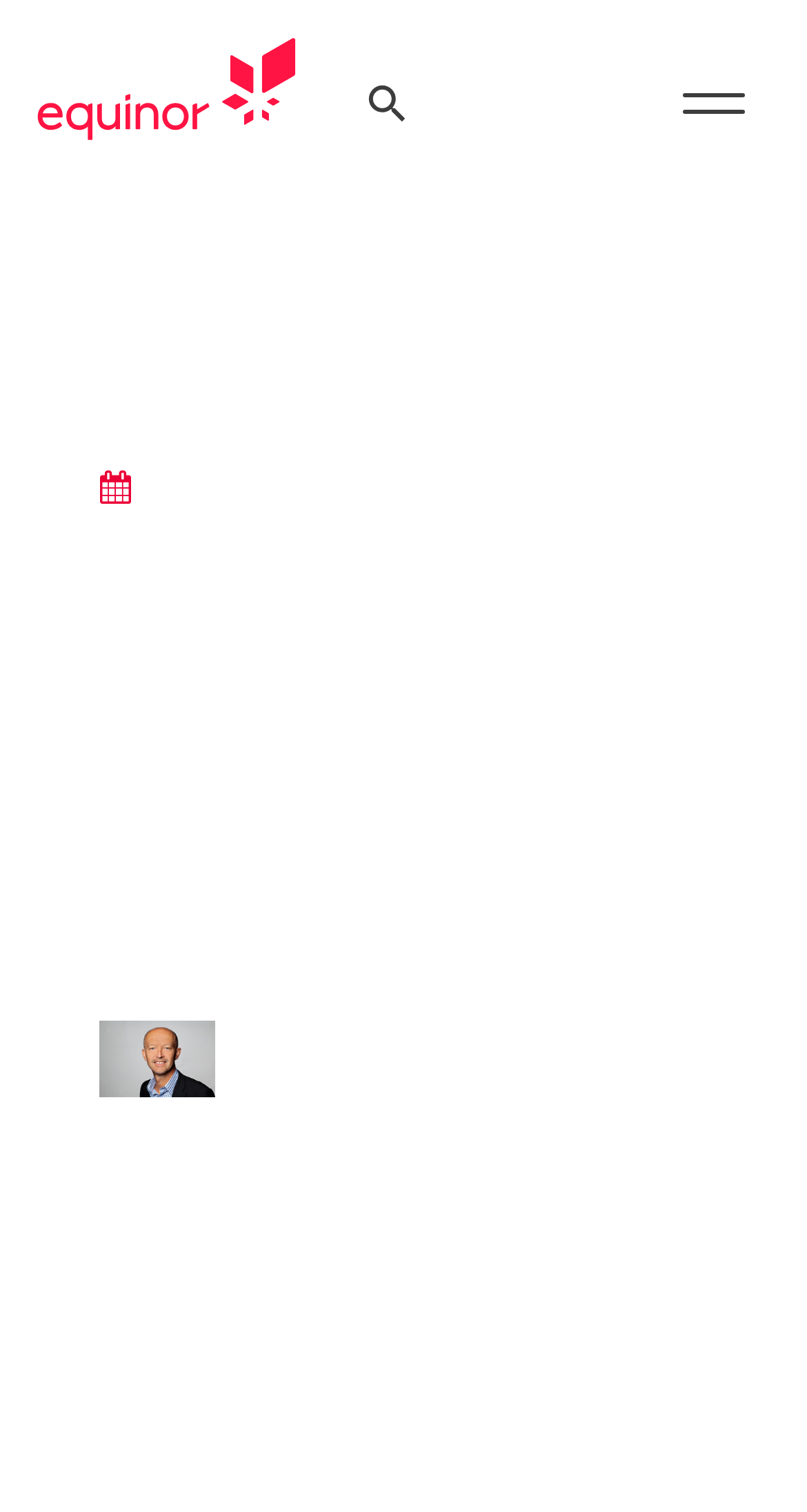Please locate the UI element described by "Trusty Magazine" and provide its bounding box coordinates.

None